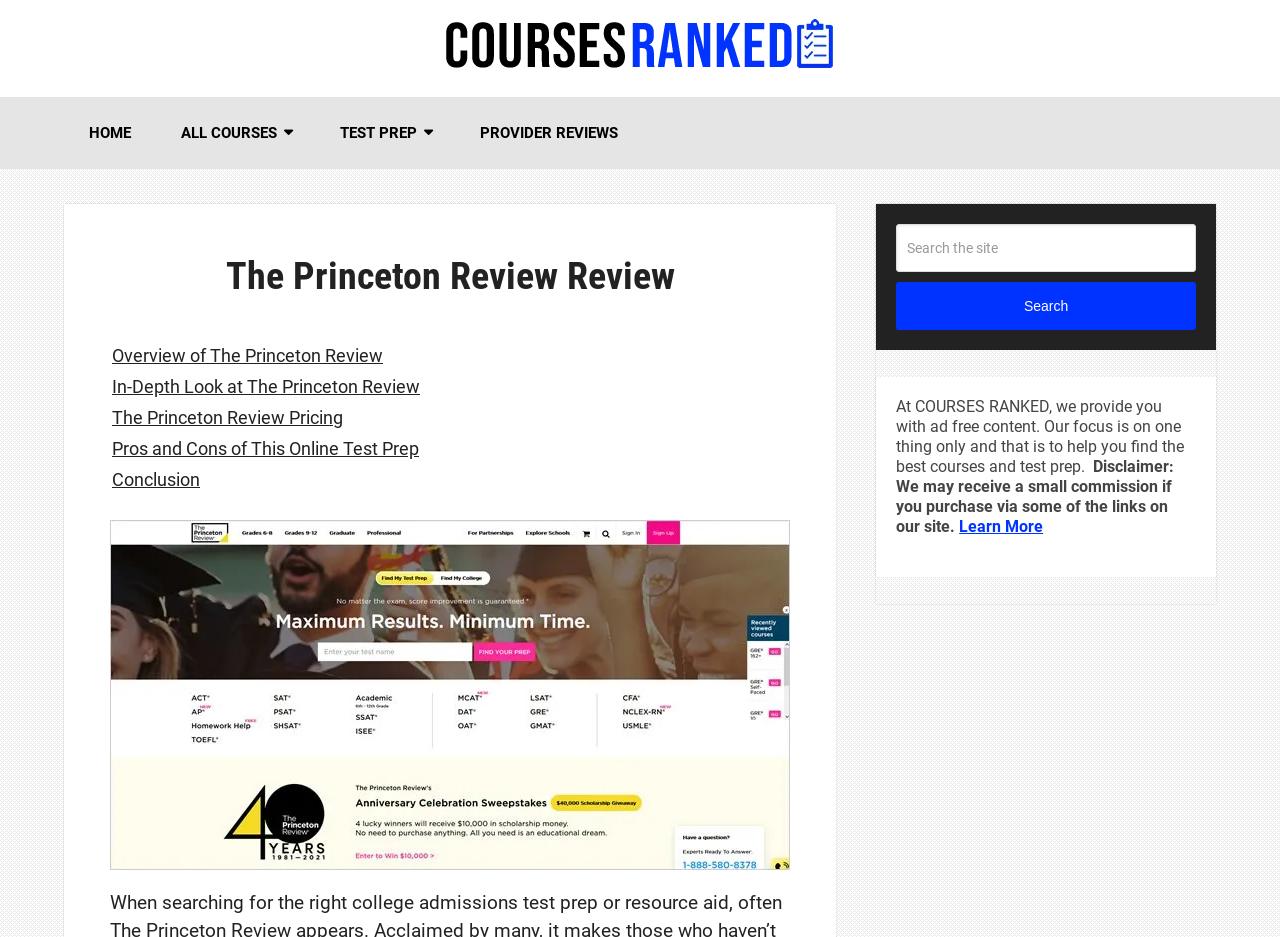Indicate the bounding box coordinates of the element that must be clicked to execute the instruction: "Learn more about the disclaimer". The coordinates should be given as four float numbers between 0 and 1, i.e., [left, top, right, bottom].

[0.749, 0.551, 0.815, 0.572]